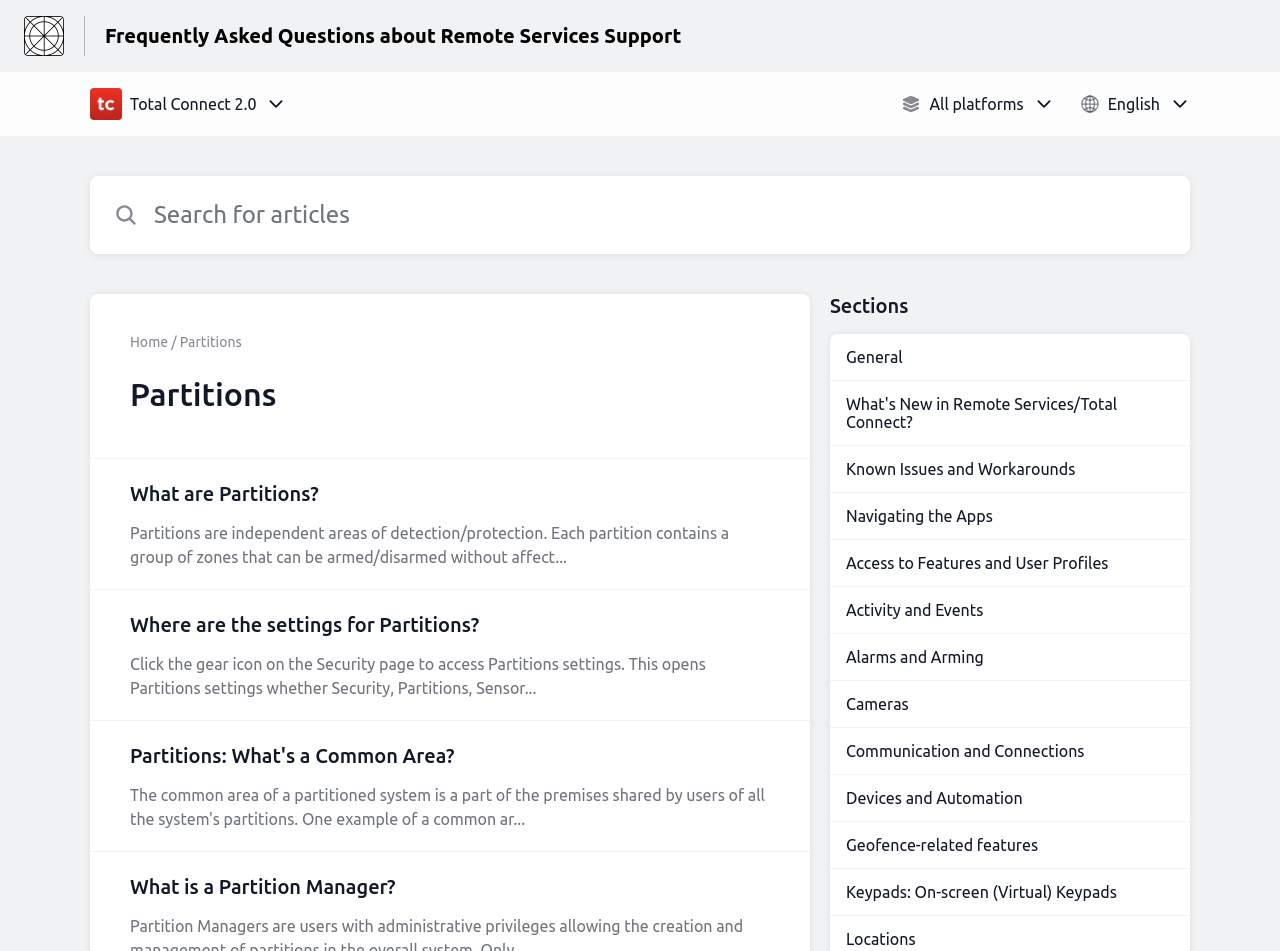Please provide a comprehensive answer to the question based on the screenshot: What is the common area of a partitioned system?

I found the answer by looking at the list item 'Partitions: What's a Common Area?' which contains a link with a description that explains the concept of a common area in a partitioned system. According to the description, the common area is a part of the premises shared by users of all the system's partitions.